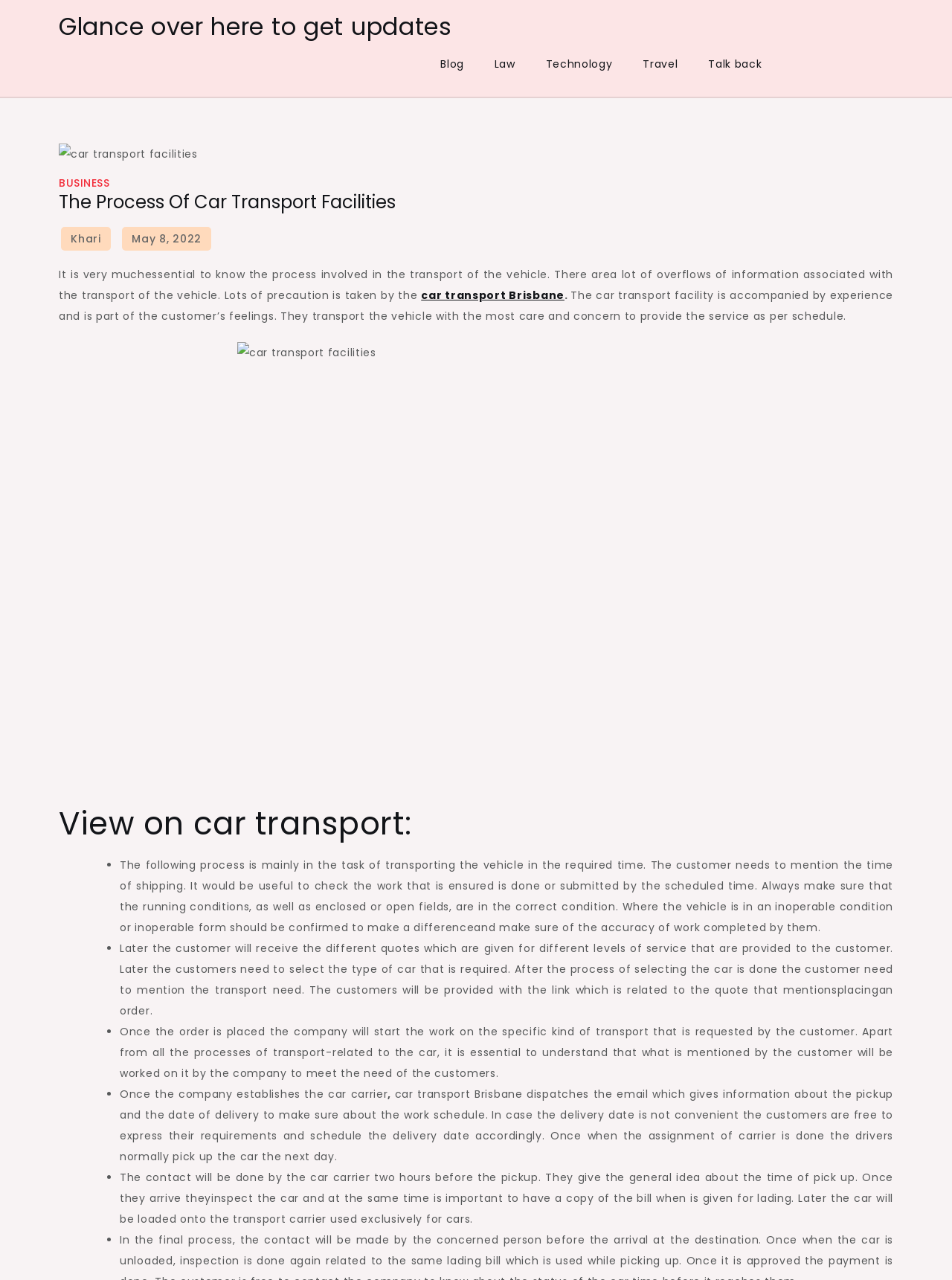Identify the bounding box coordinates for the element that needs to be clicked to fulfill this instruction: "Check the 'Talk back' section". Provide the coordinates in the format of four float numbers between 0 and 1: [left, top, right, bottom].

[0.73, 0.033, 0.814, 0.067]